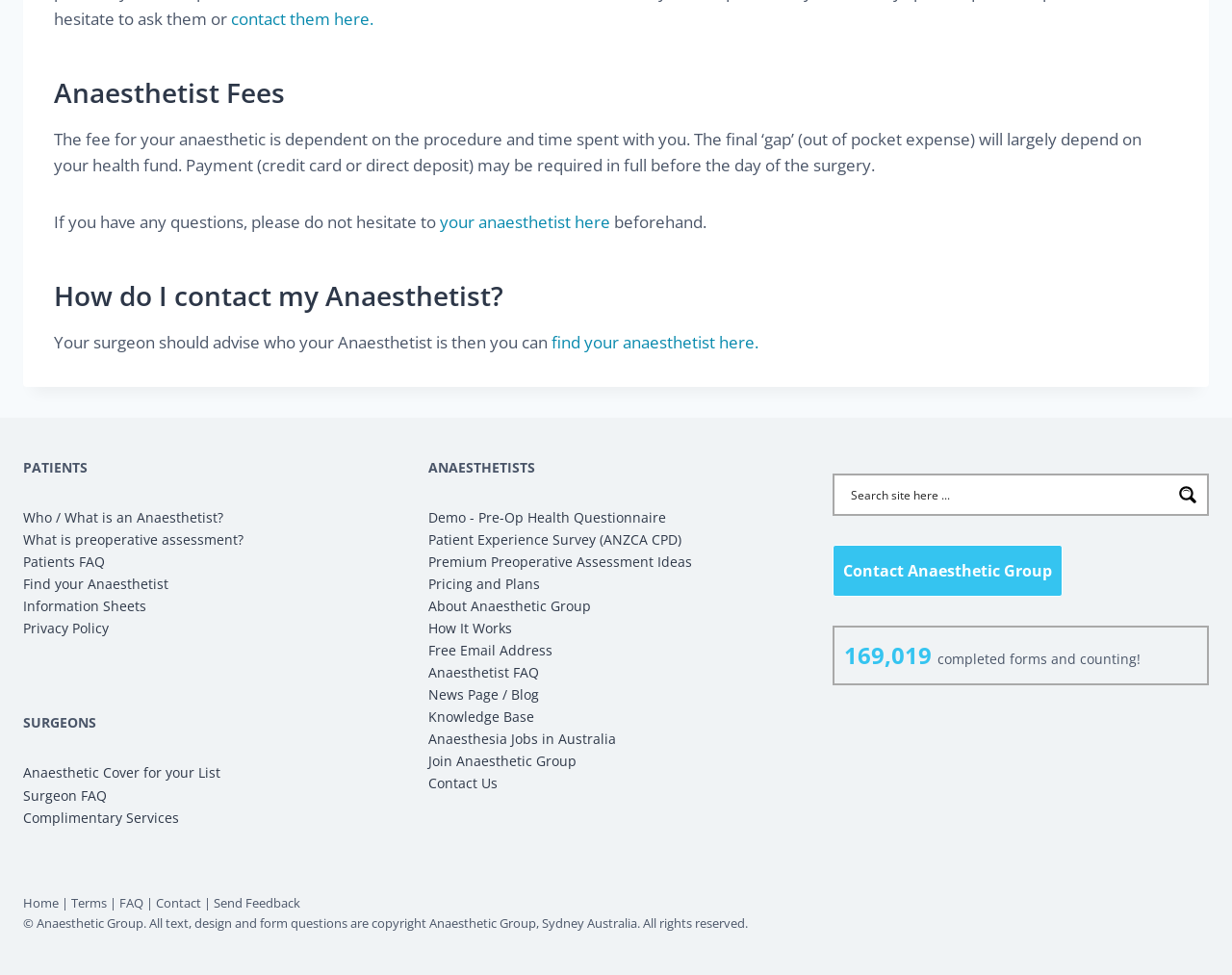Using the information in the image, give a comprehensive answer to the question: 
What is the main topic of this webpage?

The webpage is primarily about anaesthetists, as indicated by the multiple headings and links related to anaesthetists, such as 'Anaesthetist Fees', 'Find your Anaesthetist', and 'ANAESTHETISTS'.